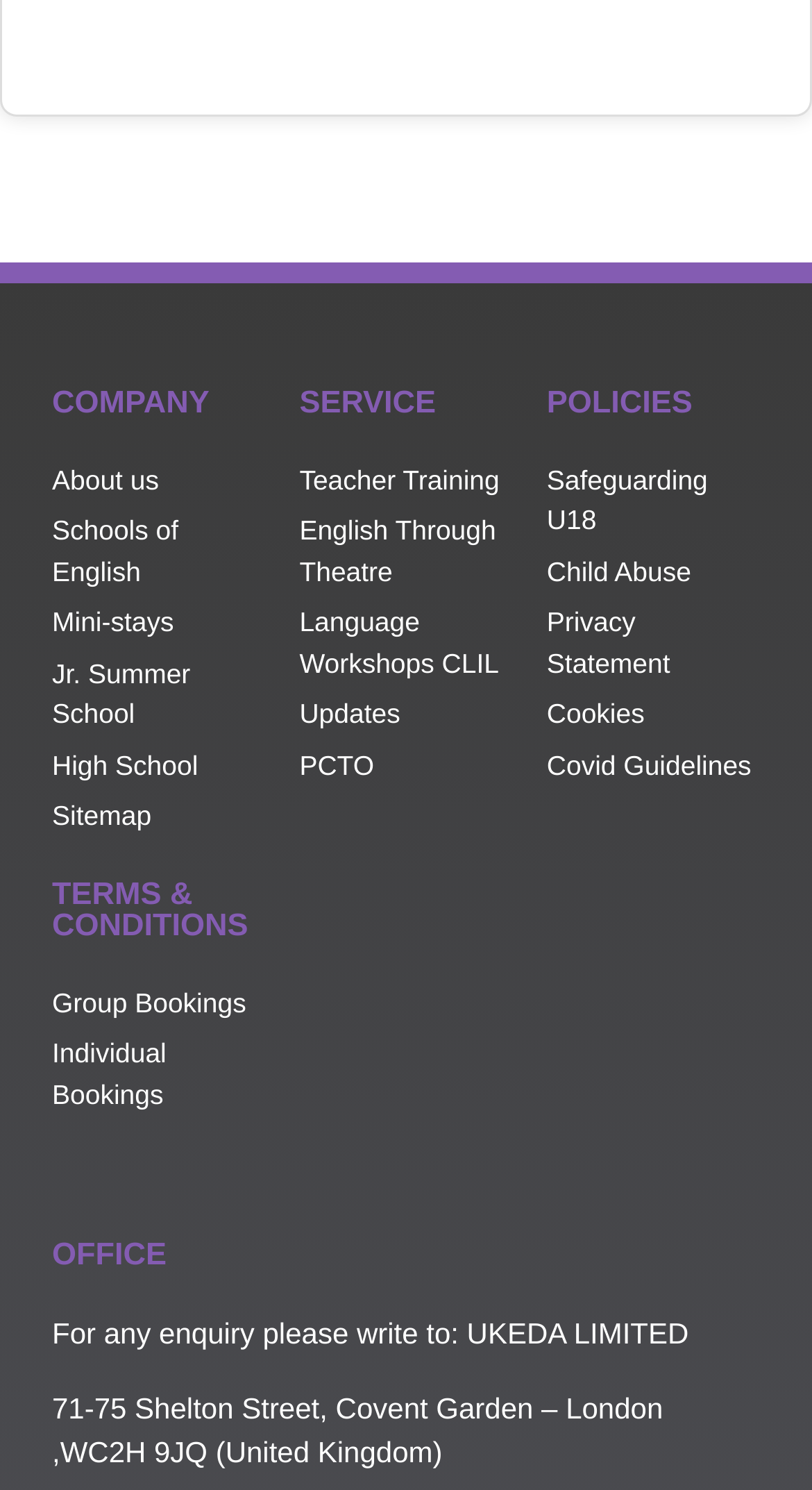Locate the bounding box coordinates of the element I should click to achieve the following instruction: "Learn about Teacher Training".

[0.369, 0.311, 0.615, 0.332]